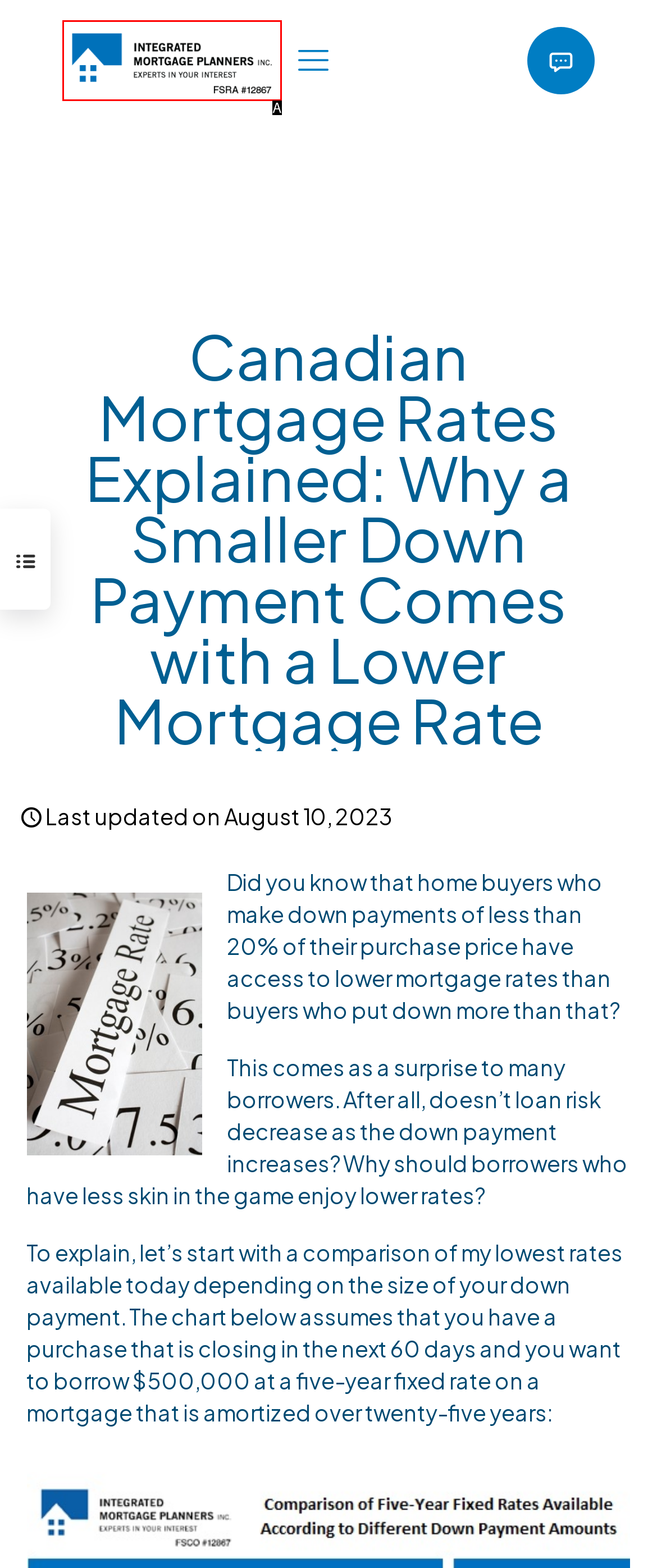Using the provided description: fabric, select the HTML element that corresponds to it. Indicate your choice with the option's letter.

None